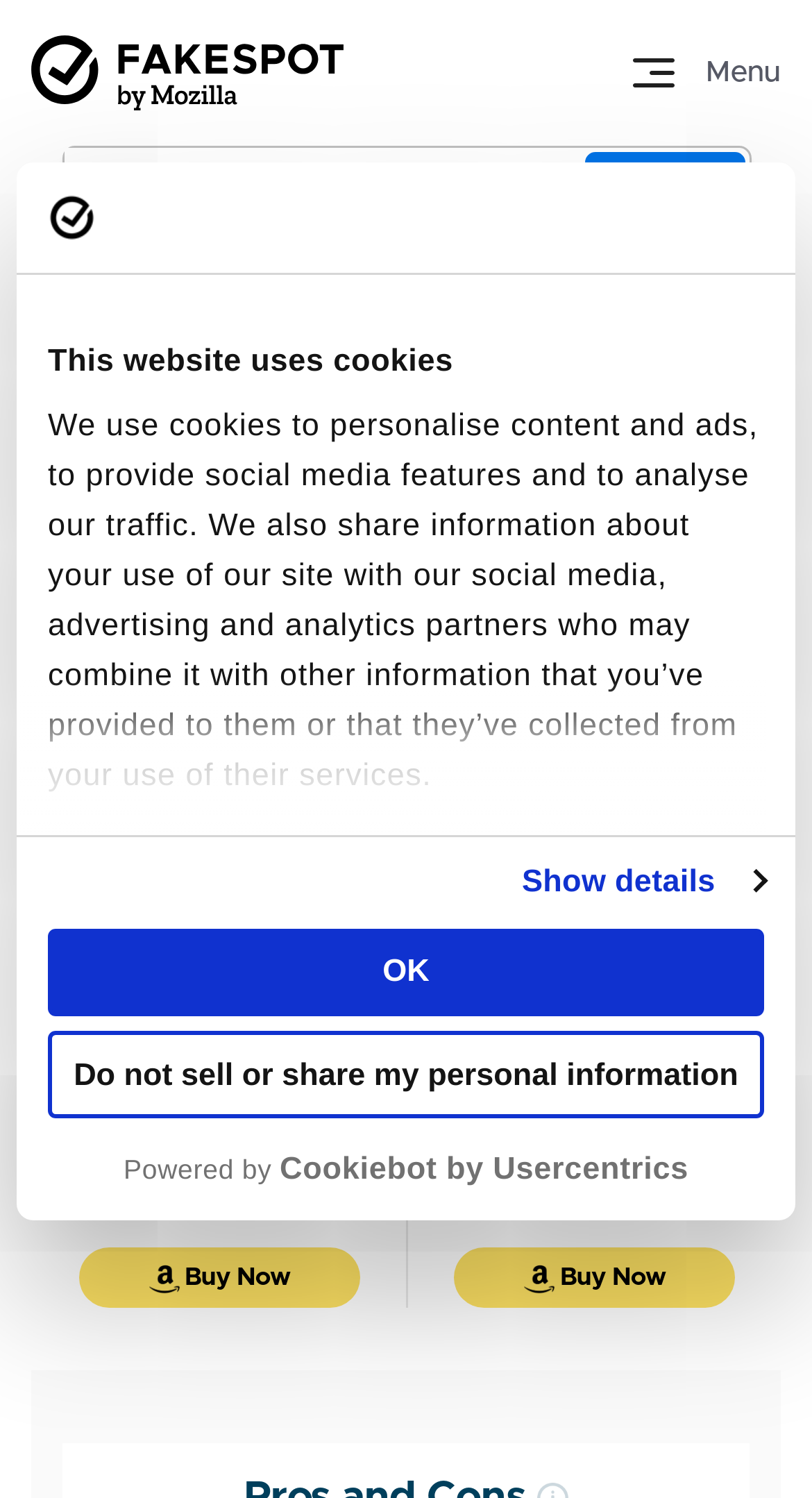What is the material of EAMTI 3.5CT 925 Sterling Silver Engagement Rings?
Utilize the information in the image to give a detailed answer to the question.

I found the material of EAMTI 3.5CT 925 Sterling Silver Engagement Rings by reading the product name, which mentions '925 Sterling Silver'.